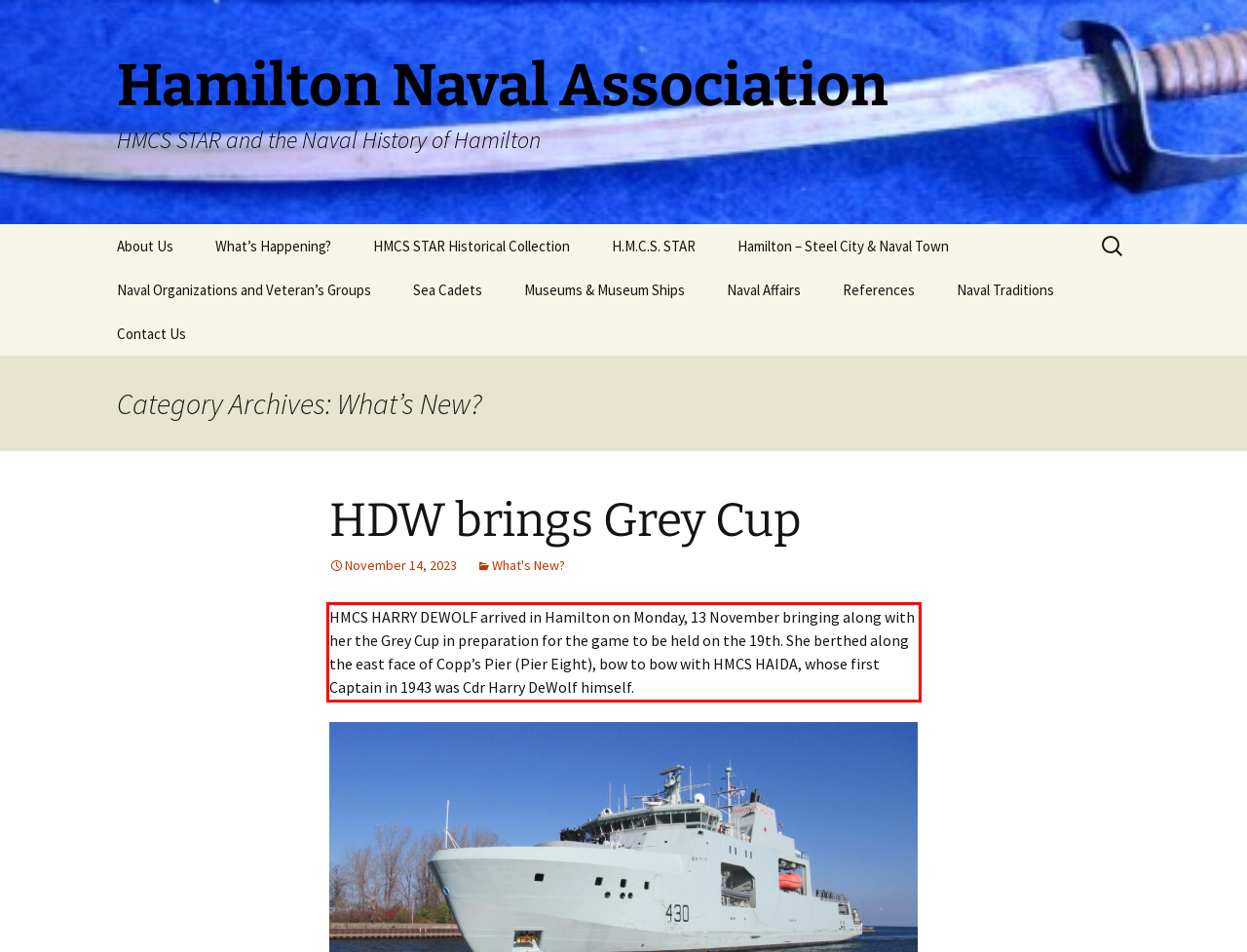Given the screenshot of the webpage, identify the red bounding box, and recognize the text content inside that red bounding box.

HMCS HARRY DEWOLF arrived in Hamilton on Monday, 13 November bringing along with her the Grey Cup in preparation for the game to be held on the 19th. She berthed along the east face of Copp’s Pier (Pier Eight), bow to bow with HMCS HAIDA, whose first Captain in 1943 was Cdr Harry DeWolf himself.